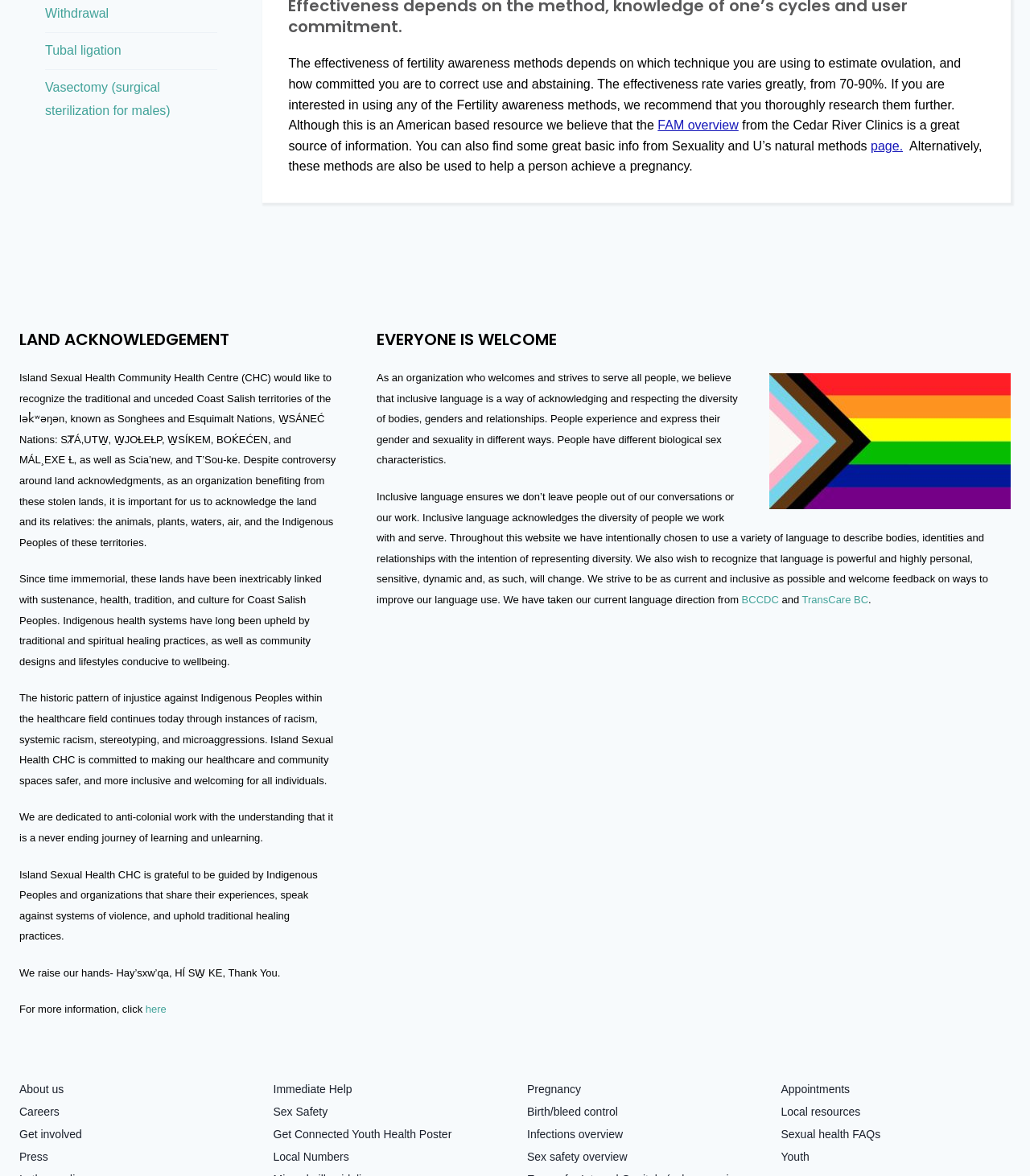Can you pinpoint the bounding box coordinates for the clickable element required for this instruction: "Toggle the child menu"? The coordinates should be four float numbers between 0 and 1, i.e., [left, top, right, bottom].

[0.177, 0.11, 0.211, 0.142]